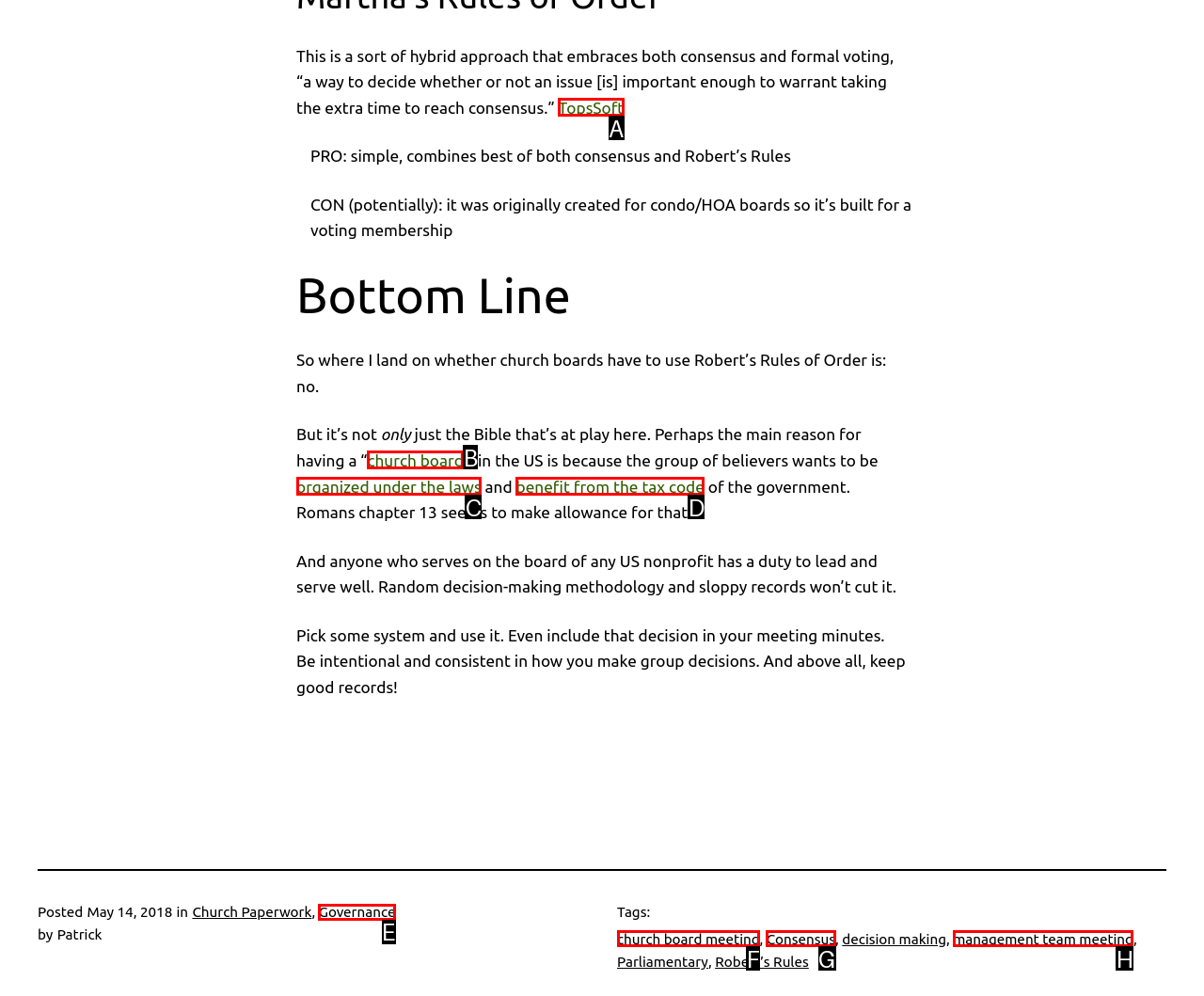Which HTML element should be clicked to complete the task: Click on the link 'church board'? Answer with the letter of the corresponding option.

B